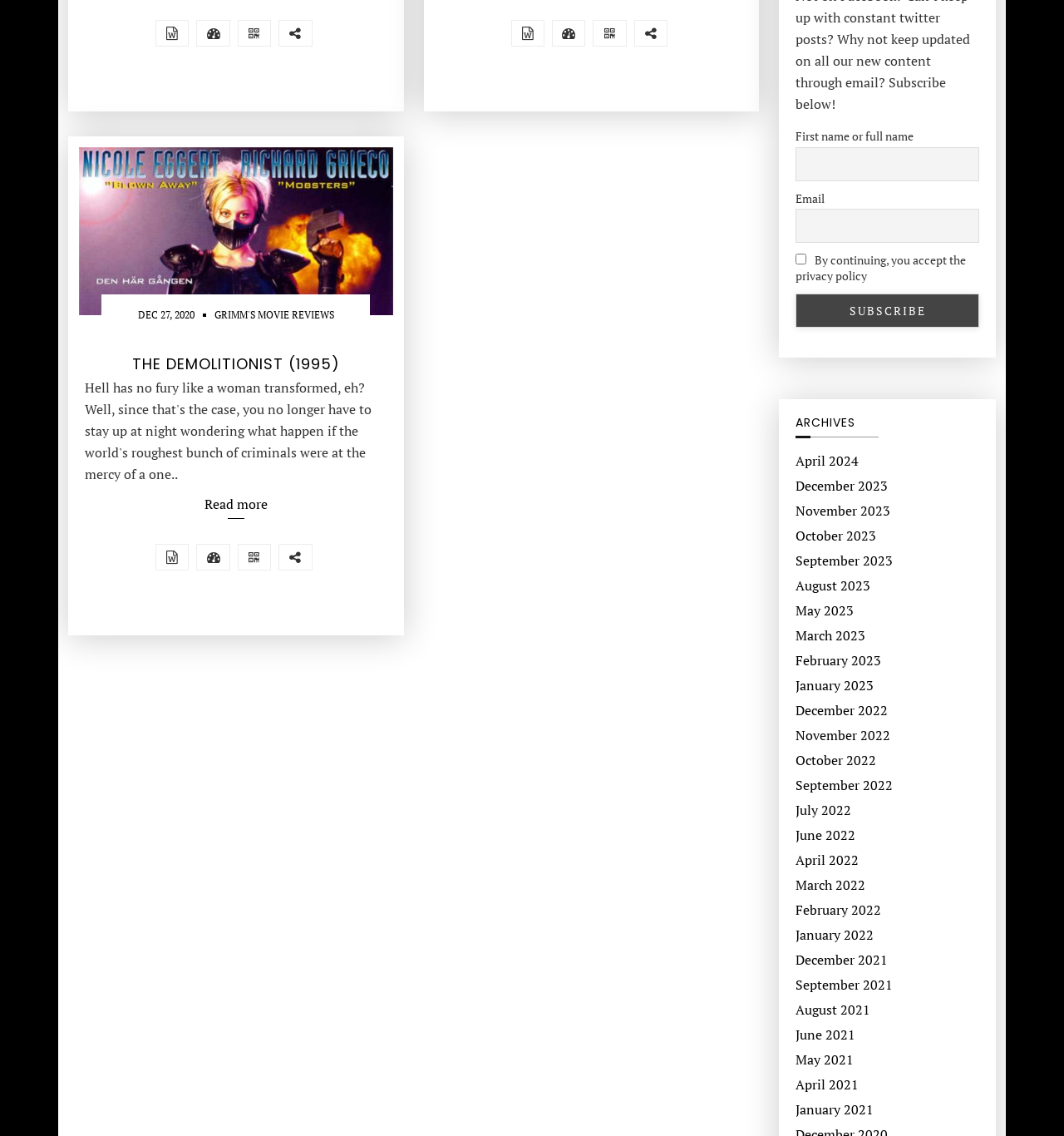What is the label of the first textbox?
Based on the image content, provide your answer in one word or a short phrase.

First name or full name